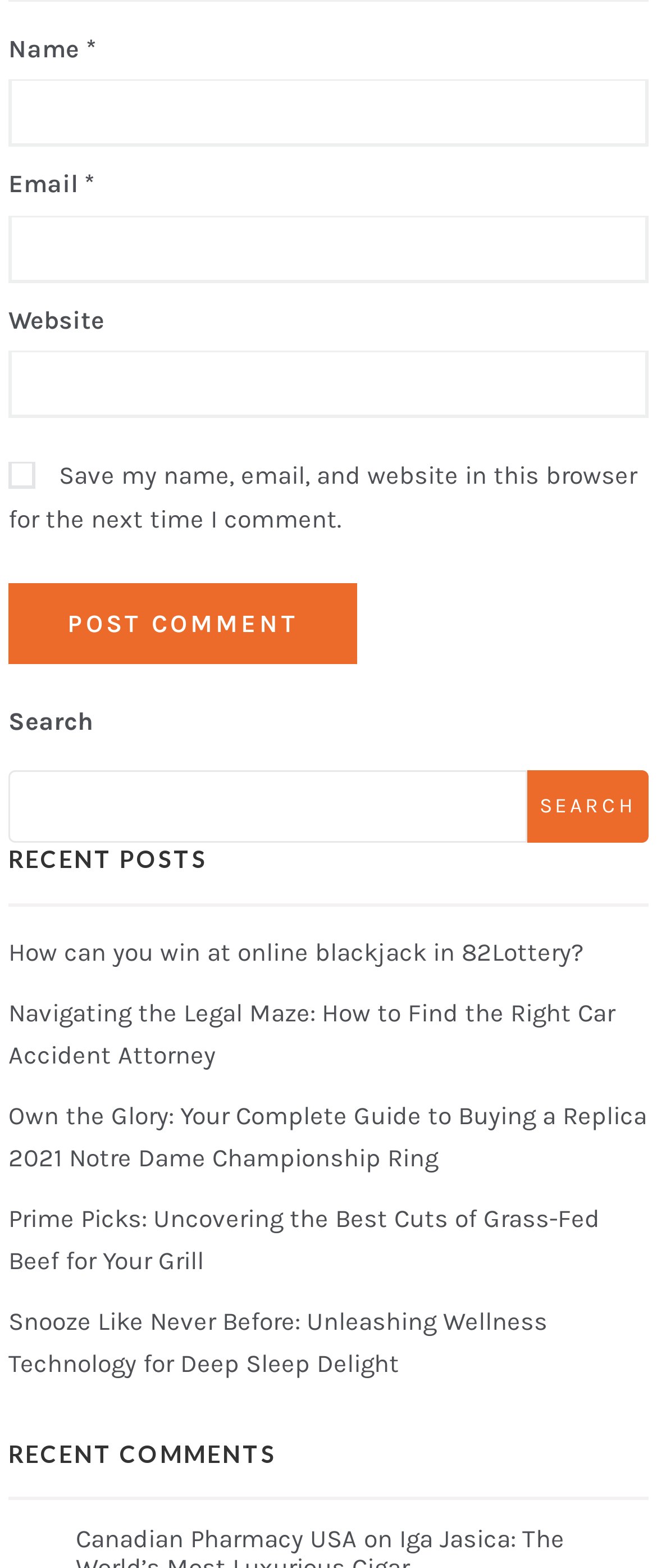What is the function of the button with the text 'POST COMMENT'?
Using the details from the image, give an elaborate explanation to answer the question.

The button with the text 'POST COMMENT' is located below the comment form and is likely used to submit the user's comment to the website.